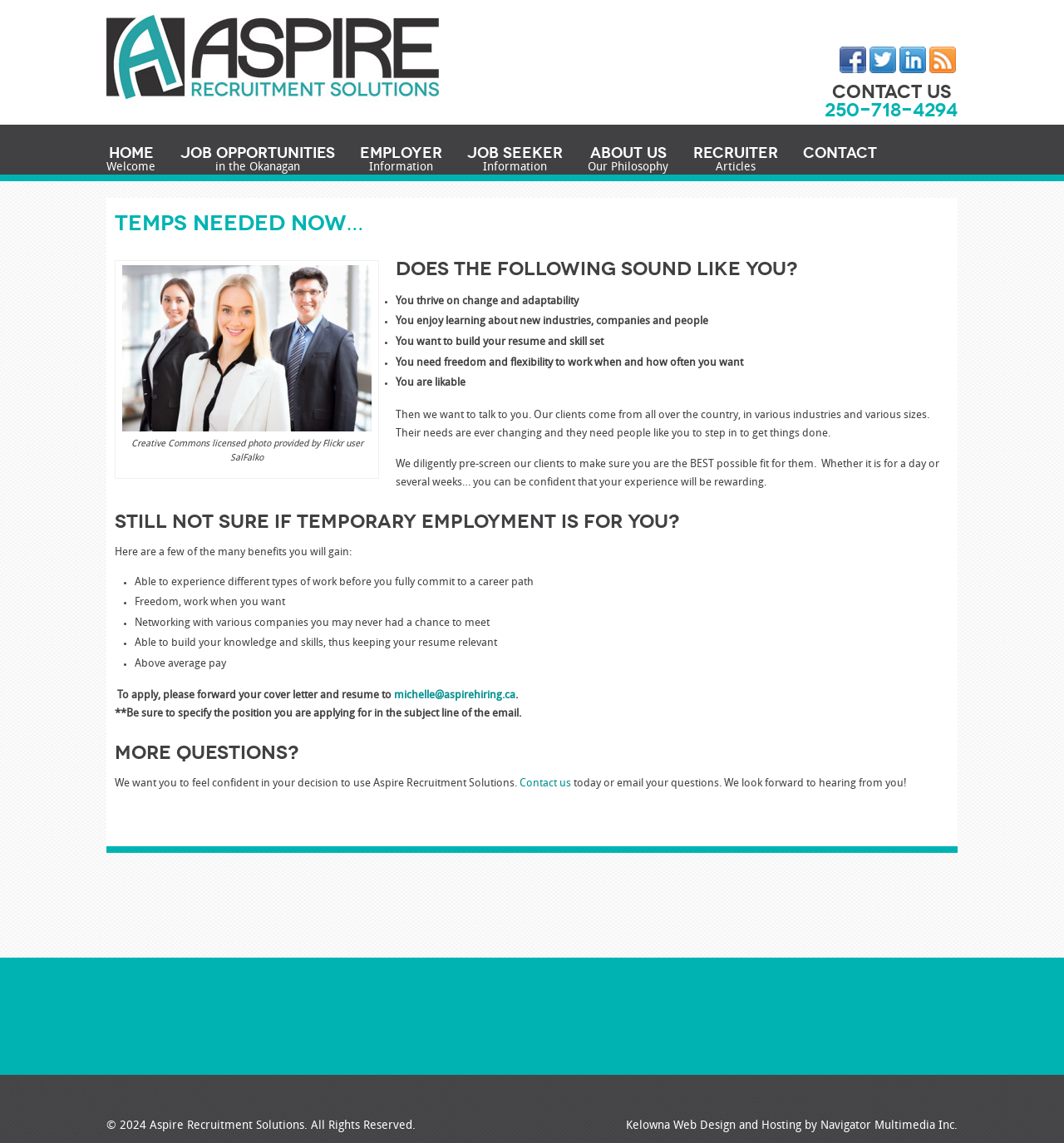How can job seekers apply for temporary employment through Aspire?
Give a one-word or short phrase answer based on the image.

Forward cover letter and resume